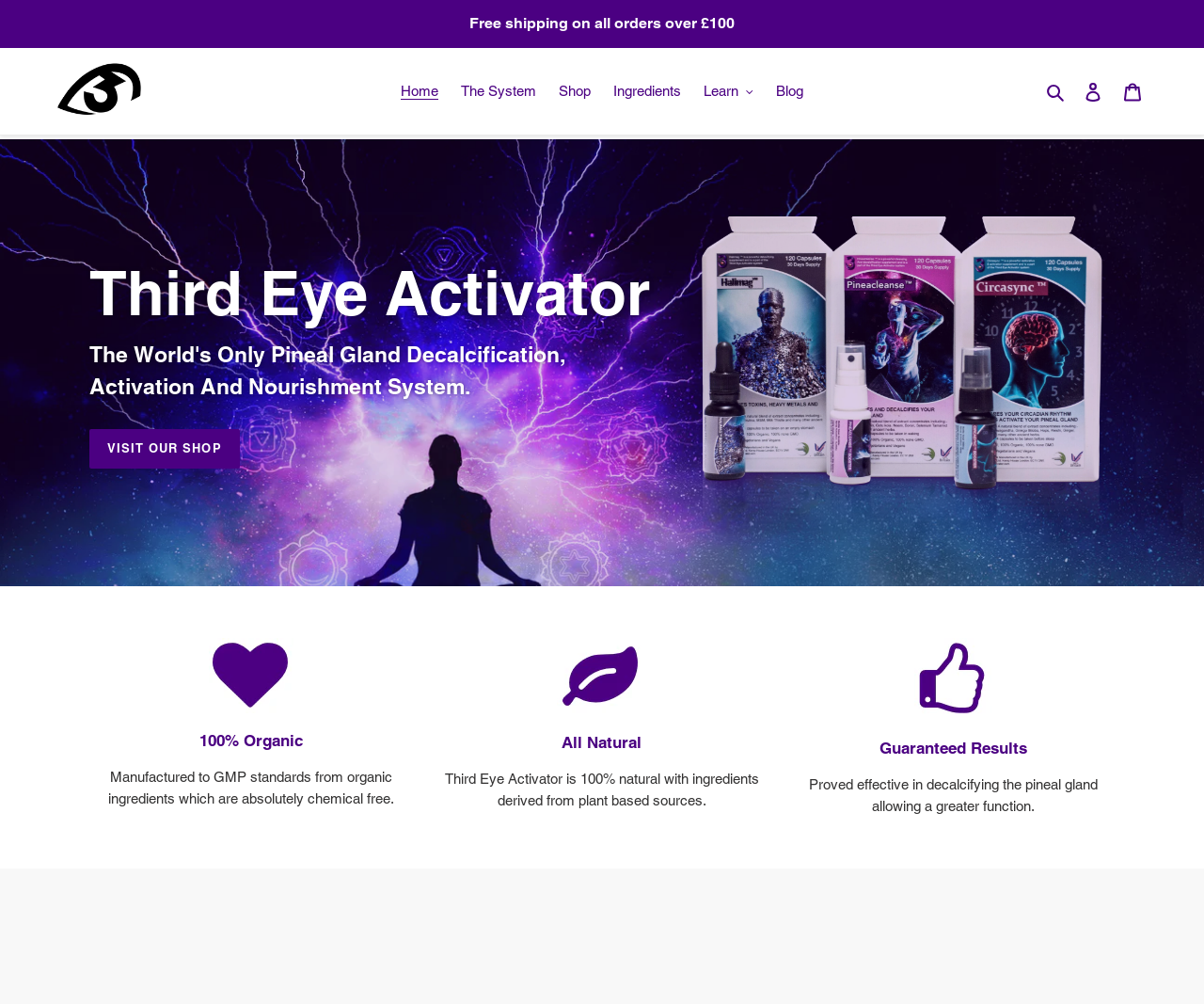Can you find the bounding box coordinates for the element that needs to be clicked to execute this instruction: "Click on the 'Third Eye Activator' link"? The coordinates should be given as four float numbers between 0 and 1, i.e., [left, top, right, bottom].

[0.043, 0.062, 0.121, 0.12]